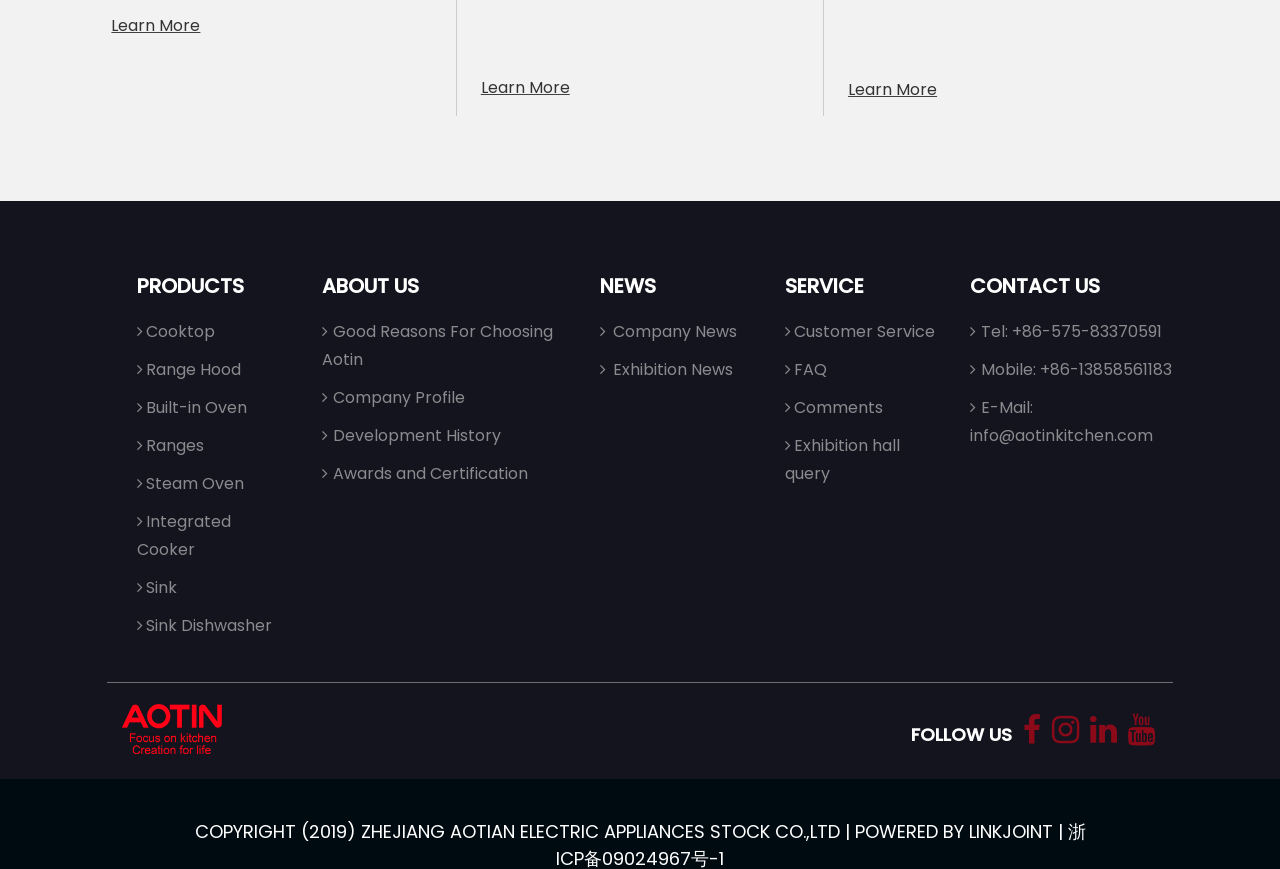Please specify the bounding box coordinates of the clickable section necessary to execute the following command: "View the company profile".

[0.26, 0.444, 0.363, 0.471]